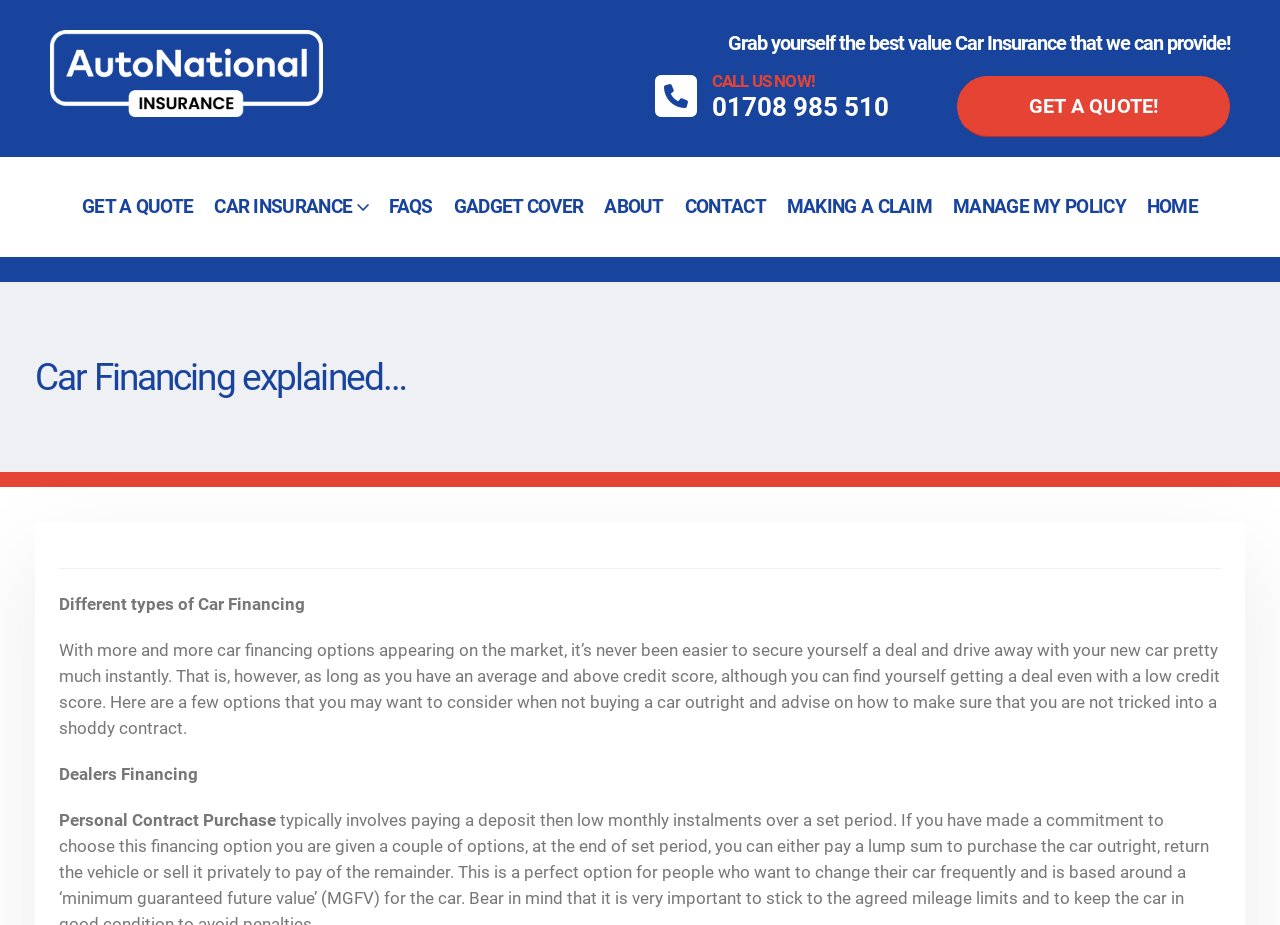What is the company name on the webpage?
Please interpret the details in the image and answer the question thoroughly.

The company name can be found on the top-left corner of the webpage, where it says 'Autonational Insurance, Car Insurance from the U.K Breakdown specialist!' in an image and a link.